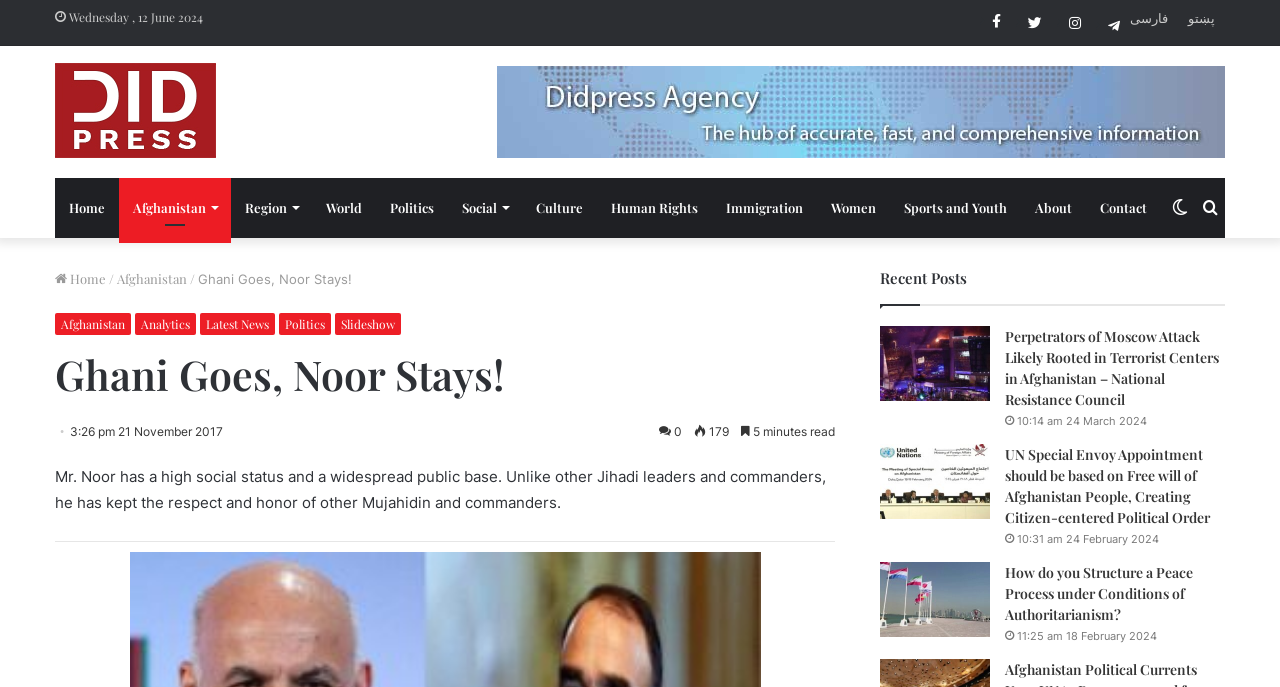Based on the visual content of the image, answer the question thoroughly: How many minutes does it take to read the article 'Ghani Goes, Noor Stays!'?

I found the reading time by looking at the static text element that says '5 minutes read' which is located below the heading 'Ghani Goes, Noor Stays!'.